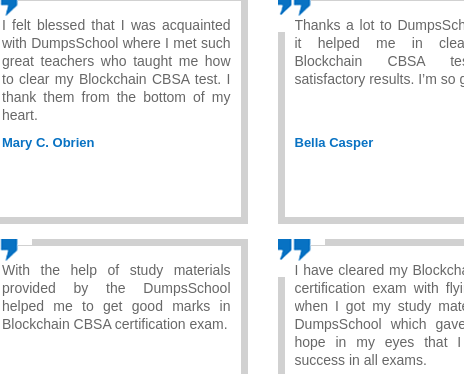Create a detailed narrative of what is happening in the image.

The image features testimonials from two satisfied customers, Mary C. Obrien and Bella Casper, expressing their gratitude for the support they received from DumpsSchool in preparing for their Blockchain Certified Blockchain Solution Architect (CBSA) exams. 

On the left, Mary C. Obrien shares her experience of feeling blessed for being introduced to the great teachers at DumpsSchool, who guided her in successfully clearing her CBSA test. She emphasizes her heartfelt appreciation for their assistance.

On the right, Bella Casper reflects on how DumpsSchool's resources helped her achieve satisfactory results in her own examination, thanking the team for their guidance and support. 

Both testimonials highlight the effective study materials and personal attention provided by DumpsSchool, contributing to their successful outcomes in the certification exam process.